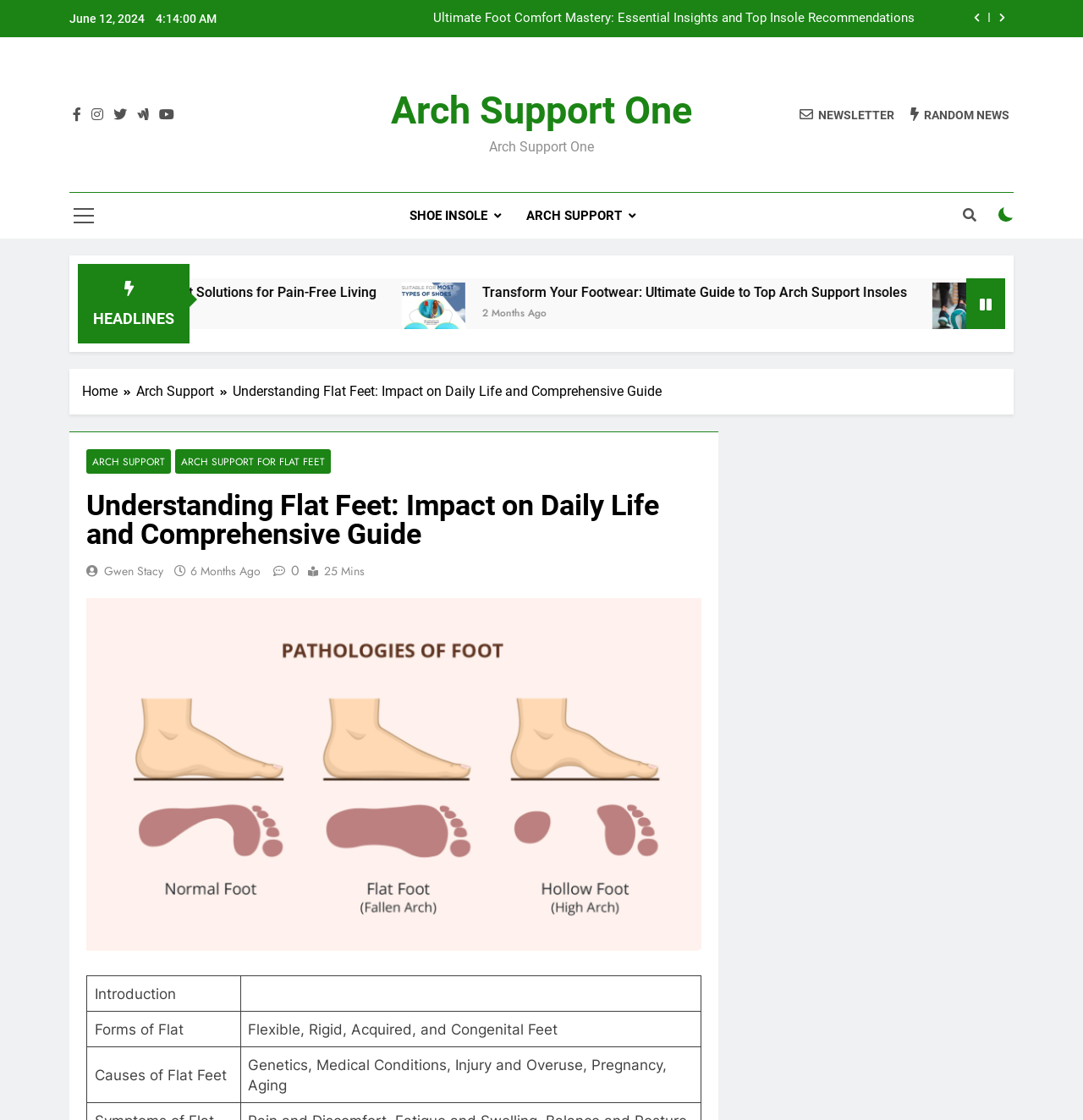Determine the bounding box coordinates of the clickable region to carry out the instruction: "Learn about shoe insoles".

[0.366, 0.172, 0.474, 0.213]